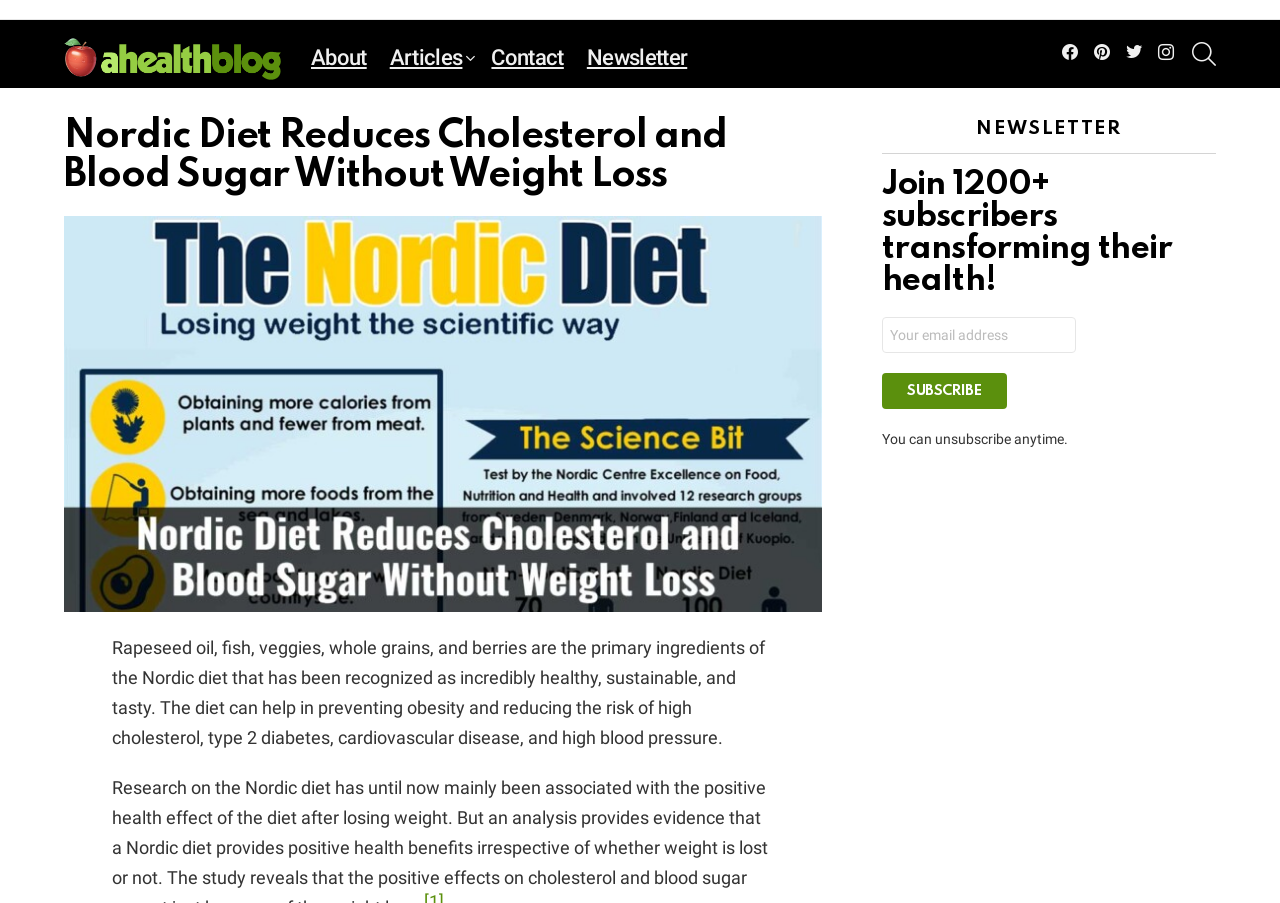Illustrate the webpage with a detailed description.

The webpage is about the health benefits of a Nordic diet, specifically how it can reduce cholesterol and blood sugar levels without weight loss. At the top left of the page, there is a logo and a link to "AHealthBlog". Next to it, there are links to "About", "Articles", "Contact", and "Newsletter". On the top right, there are social media links to Facebook, Pinterest, Twitter, and Instagram, followed by a search bar.

Below the top navigation bar, there is a header section with a heading that repeats the title of the webpage. Below the header, there is a large image related to the Nordic diet. 

The main content of the page is a paragraph of text that describes the primary ingredients of the Nordic diet and its health benefits, including preventing obesity and reducing the risk of various diseases. 

On the right side of the page, there is a newsletter subscription section with a heading, a brief description, a text box to enter an email address, a subscribe button, and a note about being able to unsubscribe at any time.